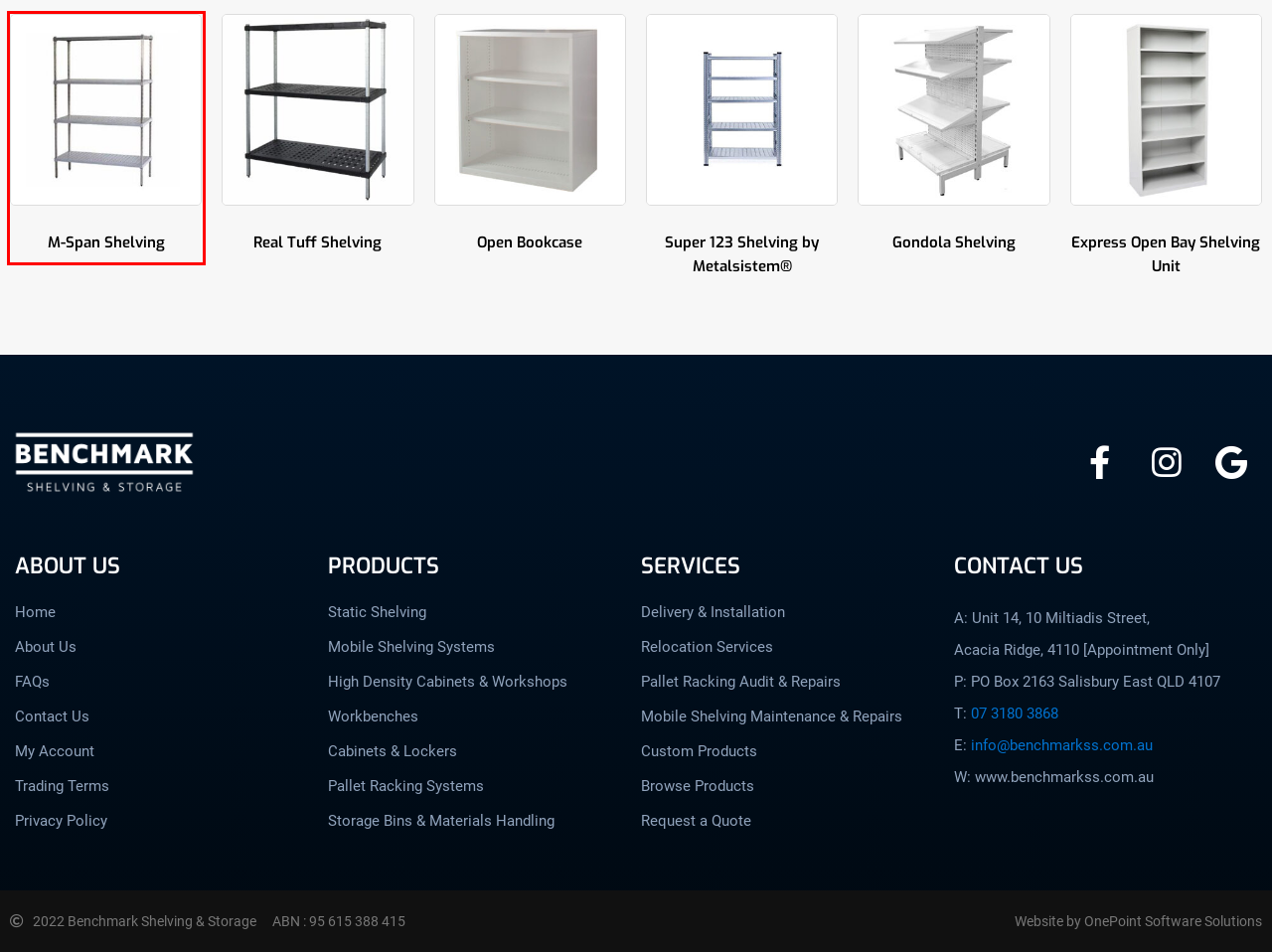Look at the screenshot of a webpage that includes a red bounding box around a UI element. Select the most appropriate webpage description that matches the page seen after clicking the highlighted element. Here are the candidates:
A. Shelving, Racking Relocation | Benchmark Shelving and Storage
B. Custom Products | Benchmark Shelving and Storage
C. Super 123 Shelving by Metalsistem® | Benchmark Shelving
D. Brisbane Website Design Agency - OnePoint Solutions
E. Storage Bins and Materials Handling | Benchmark Shelving
F. Pallet Racking Audit and Repairs | Benchmark Shelving and Storage
G. Open Bookcase | Benchmark Shelving and Storage
H. M-Span Shelving | Benchmark Shelving and Storage

H